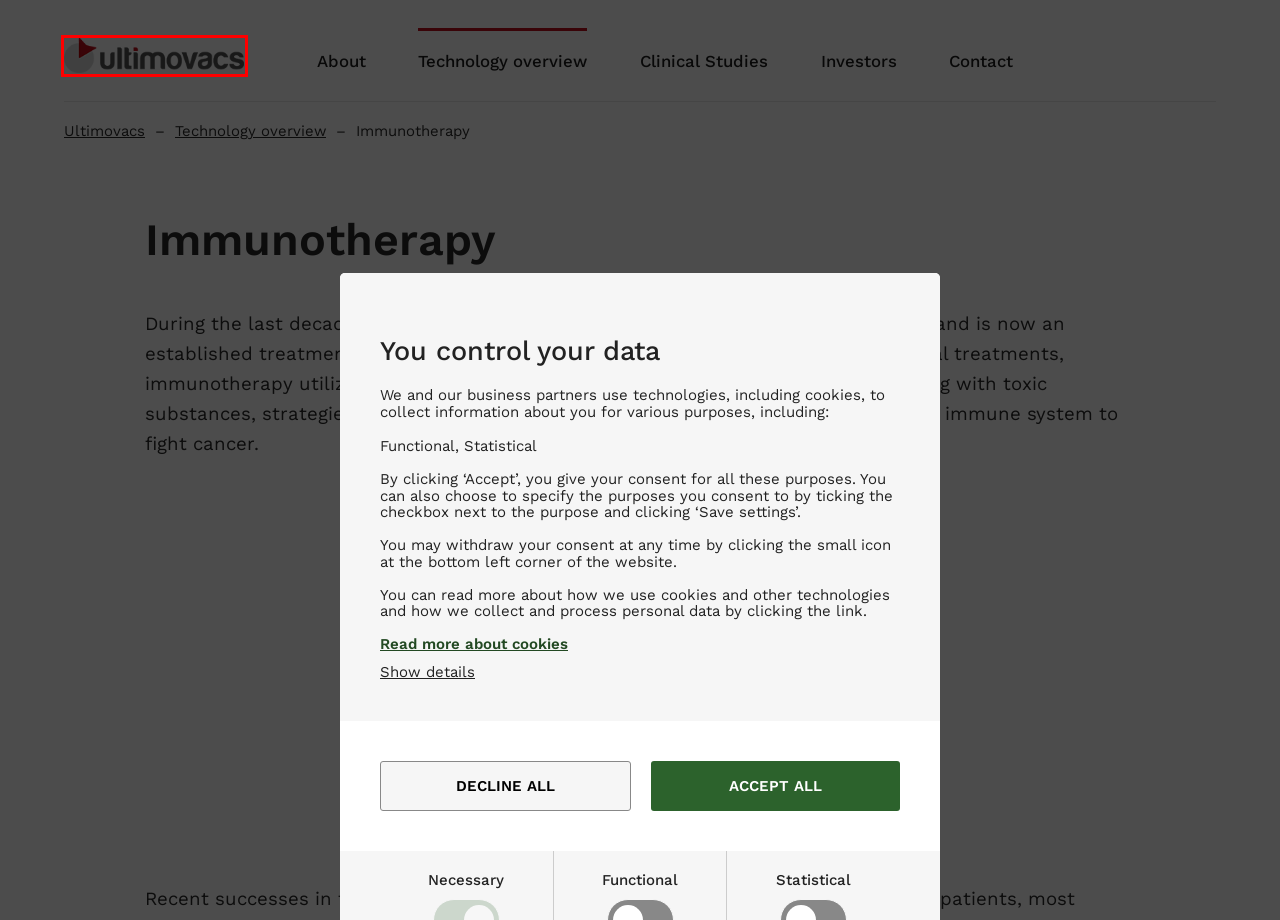Evaluate the webpage screenshot and identify the element within the red bounding box. Select the webpage description that best fits the new webpage after clicking the highlighted element. Here are the candidates:
A. Home - Ultimovacs
B. Technology overview - Ultimovacs
C. Shares - Ultimovacs
D. Investors - Ultimovacs
E. Privacy statement - Ultimovacs
F. Investor relations contacts - Ultimovacs
G. Contact us - Ultimovacs
H. The cookie banner that supports your marketing goals - Cookie Information

A